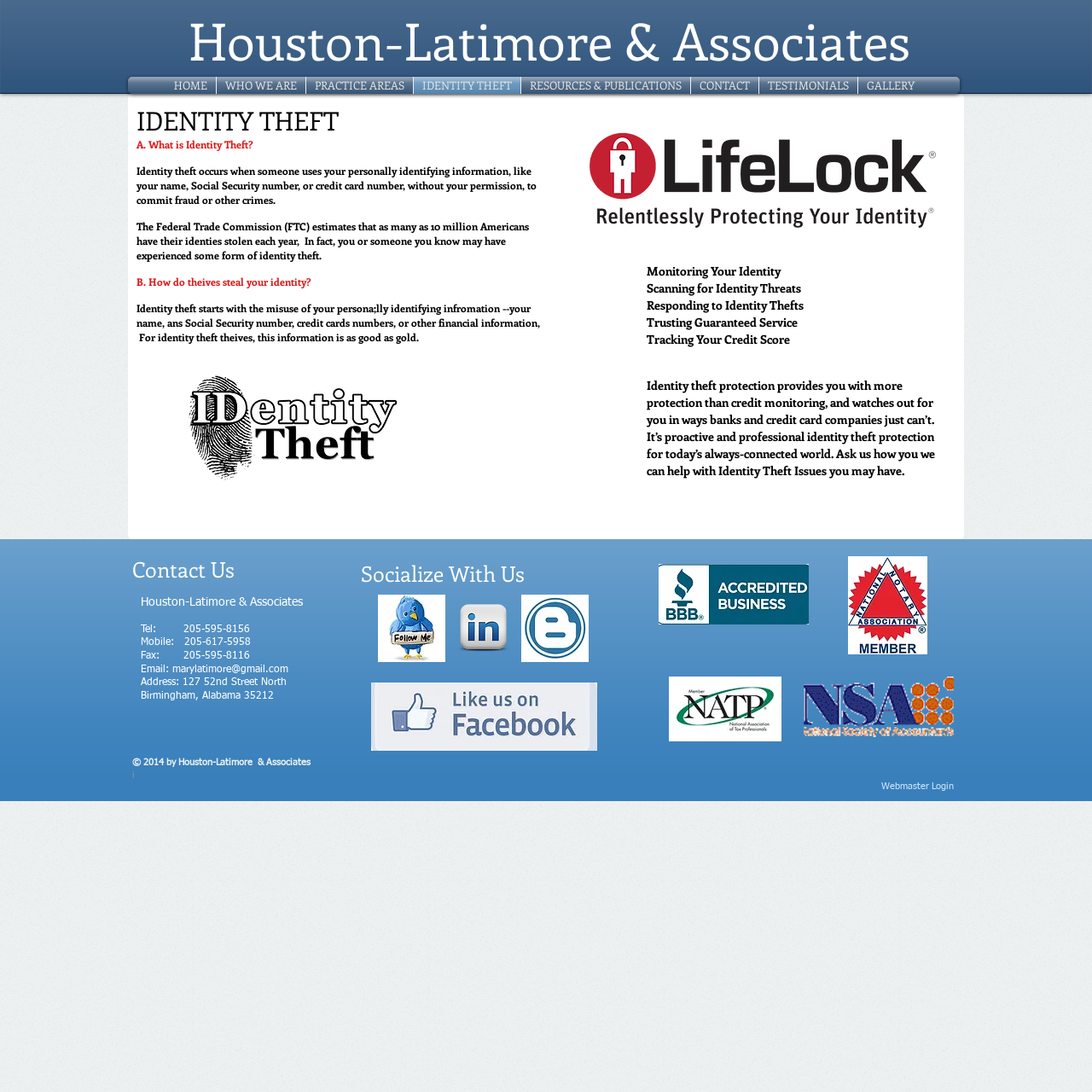Provide a brief response to the question using a single word or phrase: 
What is the topic of the main content section?

Identity Theft